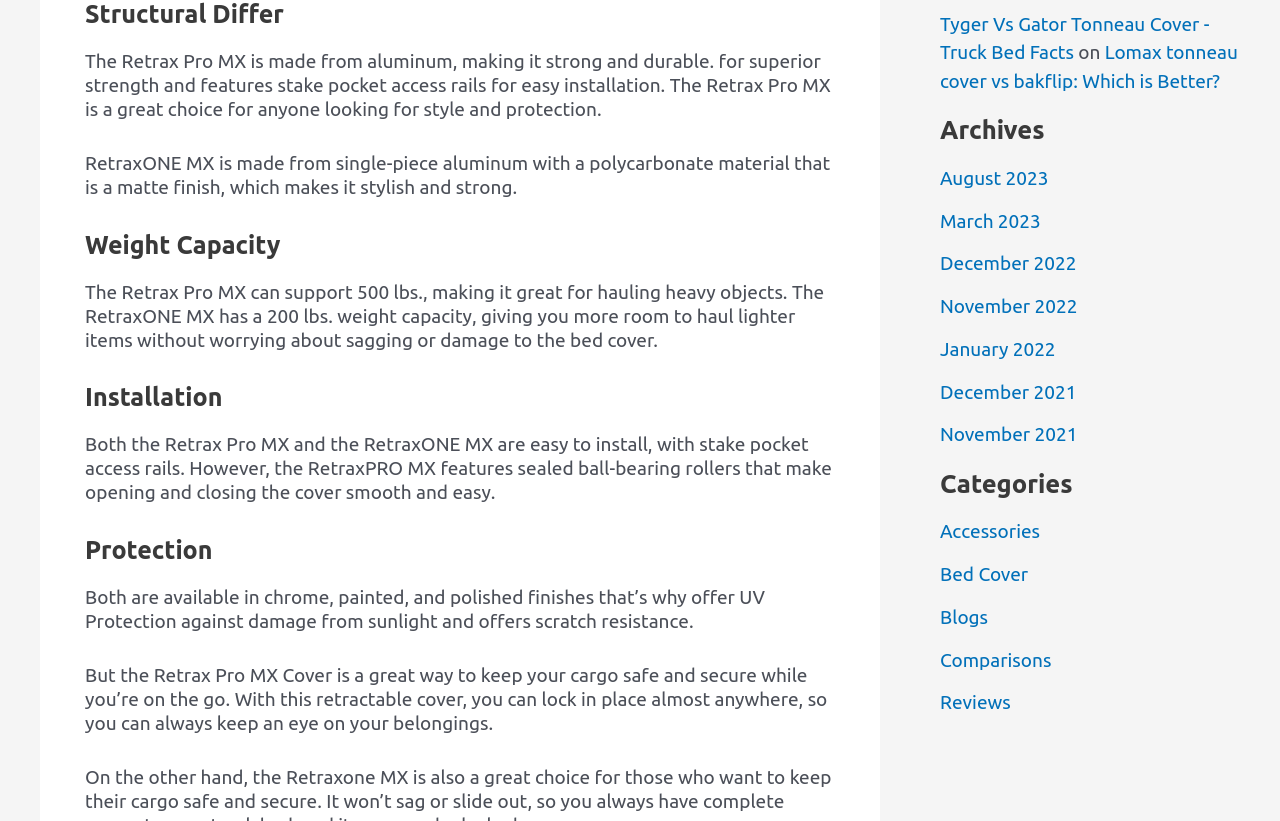Given the element description "Blogs", identify the bounding box of the corresponding UI element.

[0.734, 0.738, 0.772, 0.765]